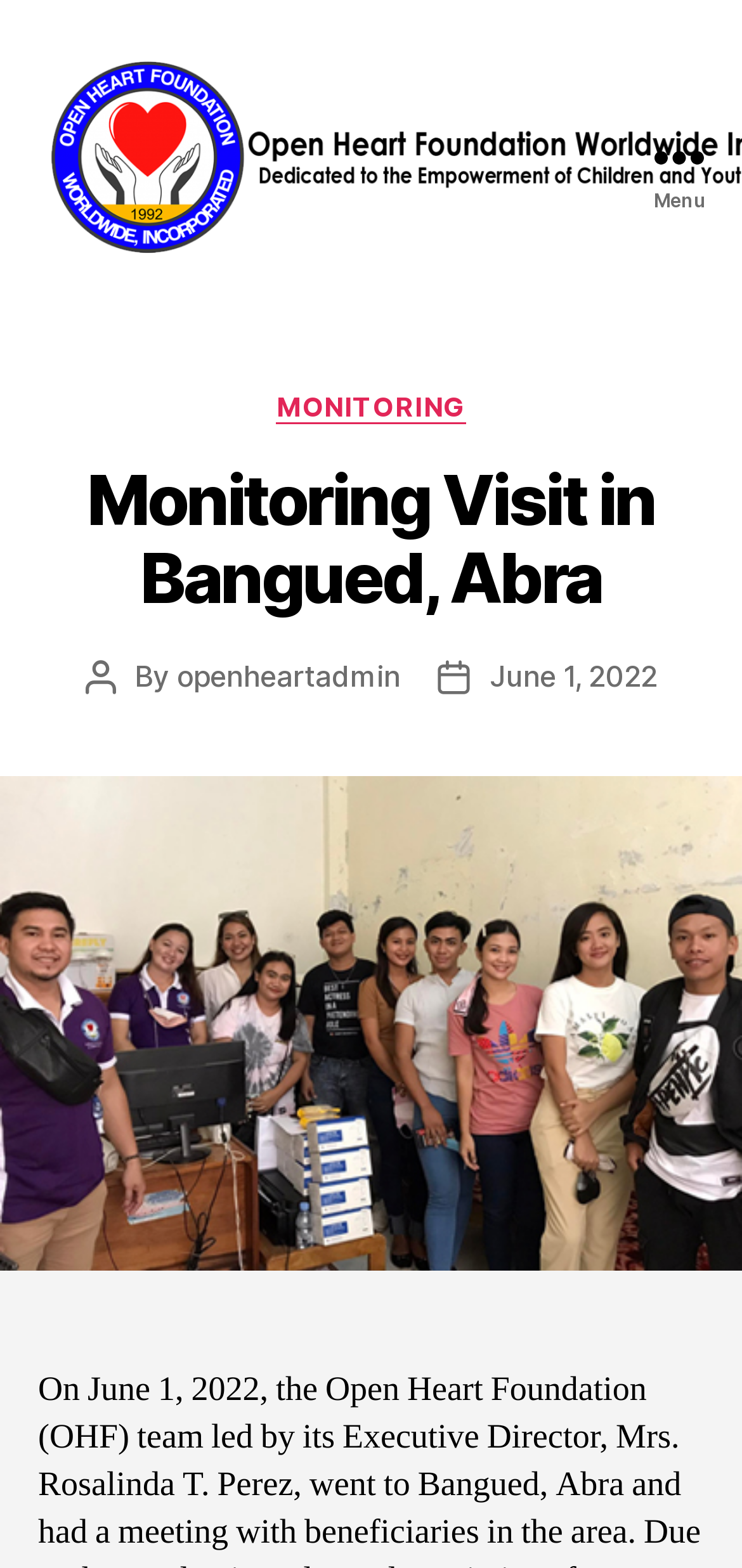Refer to the screenshot and give an in-depth answer to this question: What is the main category of the content?

The main category of the content can be inferred from the link 'MONITORING' in the header section of the webpage. This suggests that the content is related to monitoring, specifically a visit in Bangued, Abra.